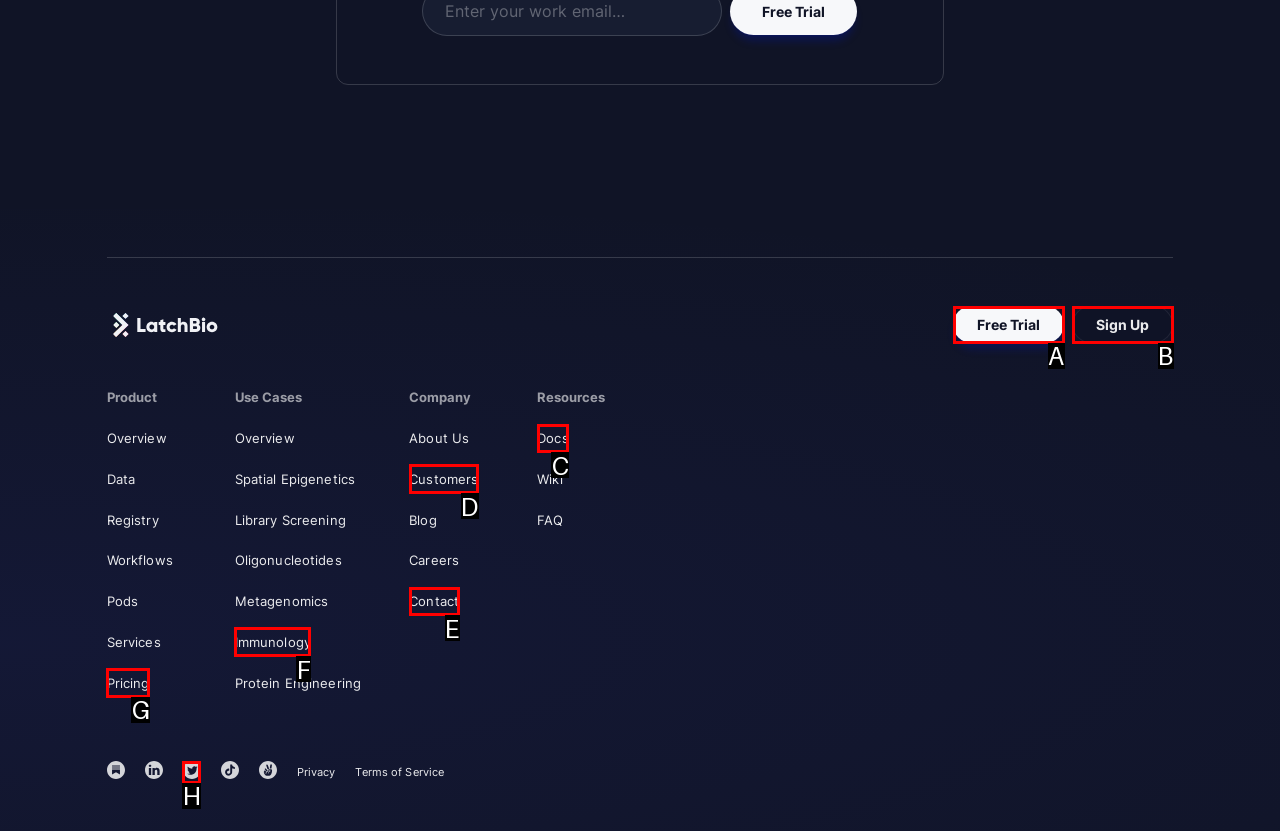Indicate which lettered UI element to click to fulfill the following task: View the Pricing page
Provide the letter of the correct option.

G